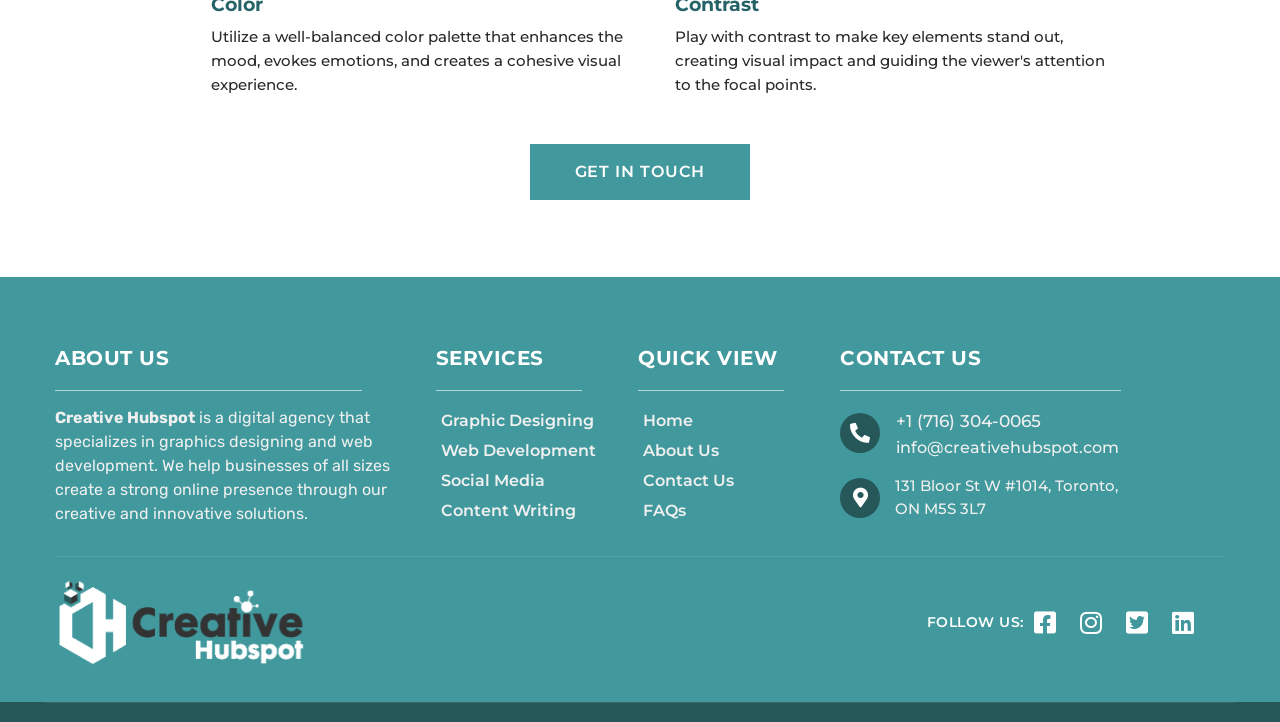Please find the bounding box coordinates of the element that needs to be clicked to perform the following instruction: "Contact the agency via phone". The bounding box coordinates should be four float numbers between 0 and 1, represented as [left, top, right, bottom].

[0.7, 0.57, 0.814, 0.597]